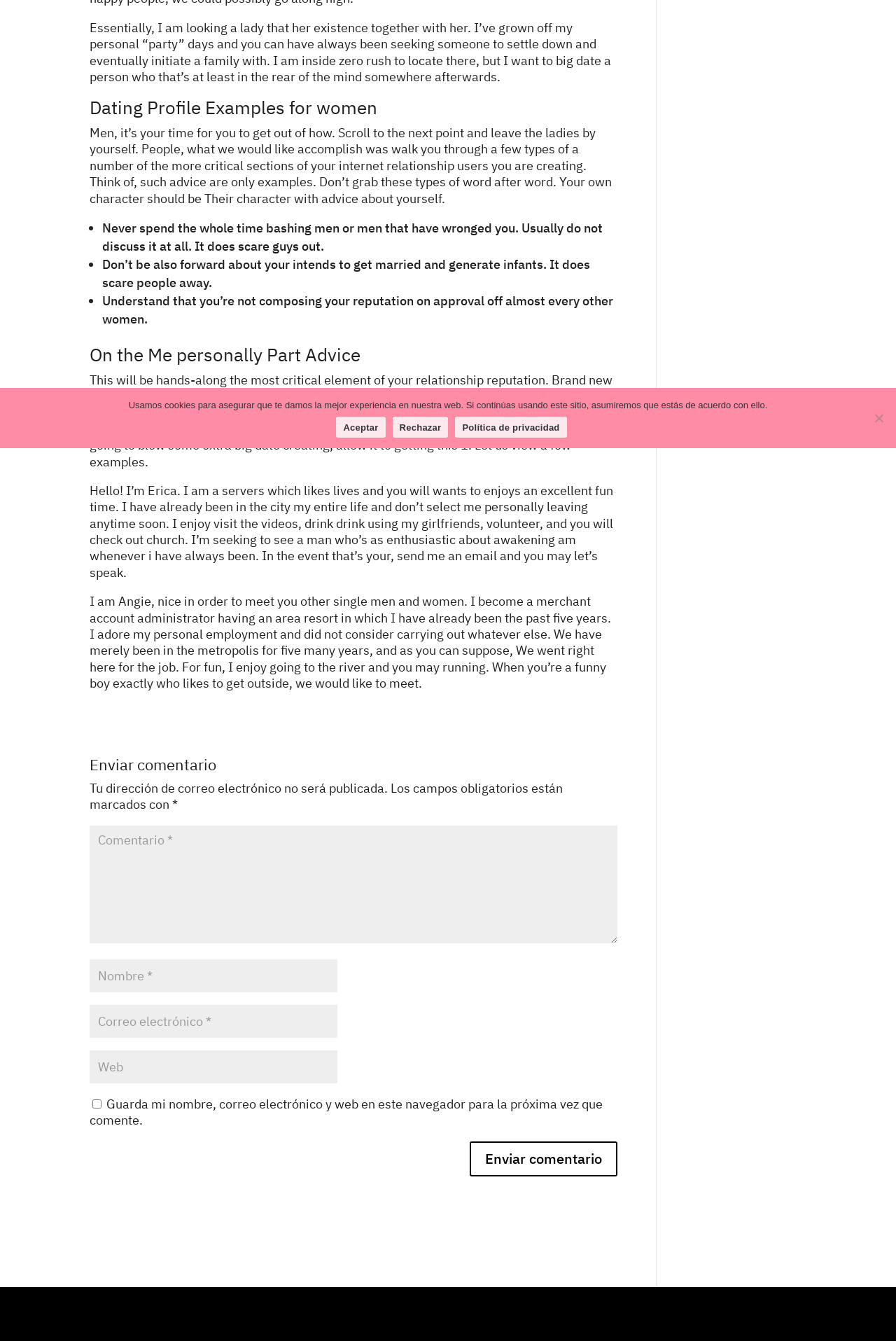Identify the bounding box for the UI element that is described as follows: "Rechazar".

[0.438, 0.311, 0.5, 0.326]